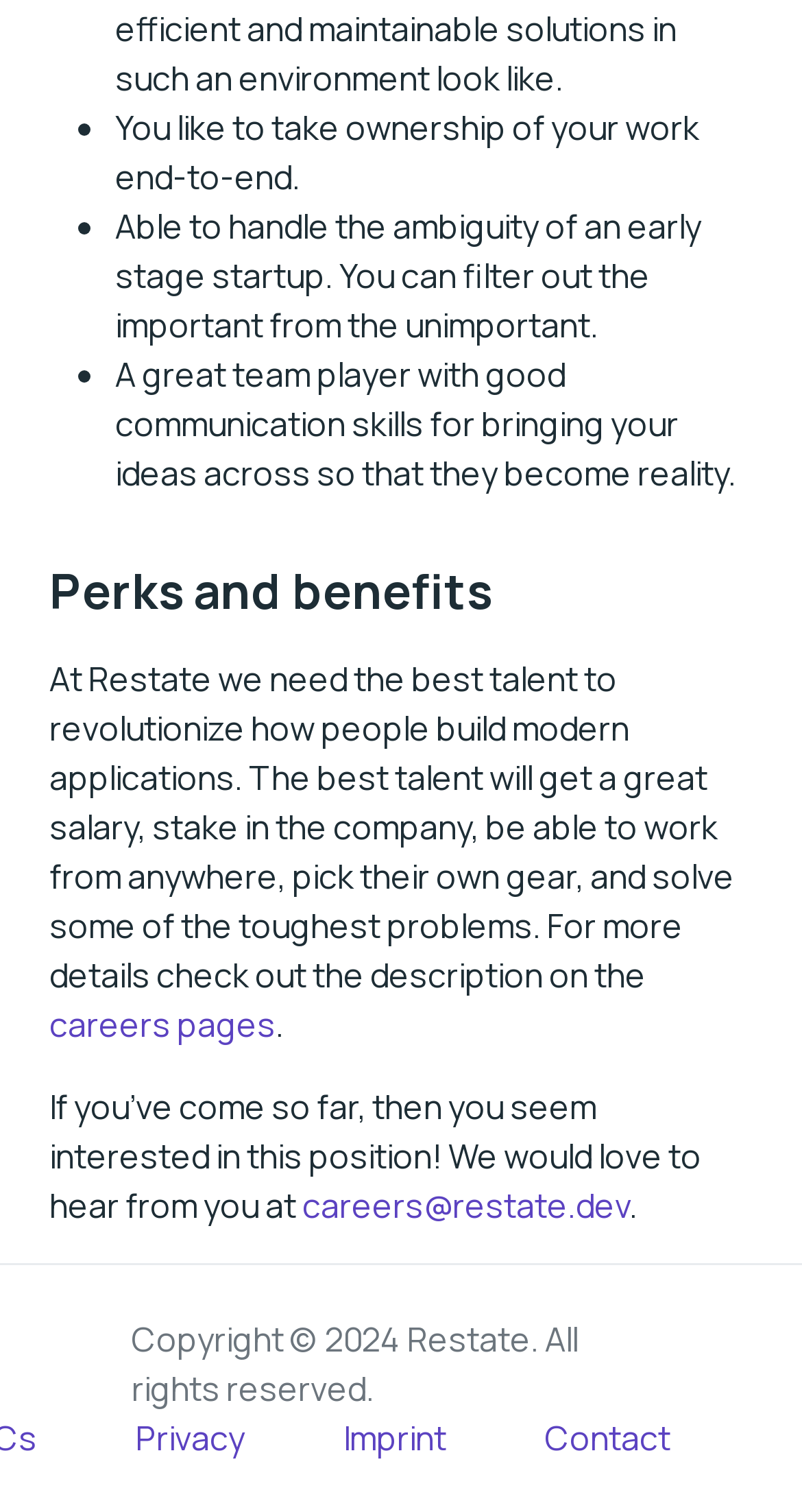Provide a single word or phrase answer to the question: 
What is the company name mentioned on the webpage?

Restate